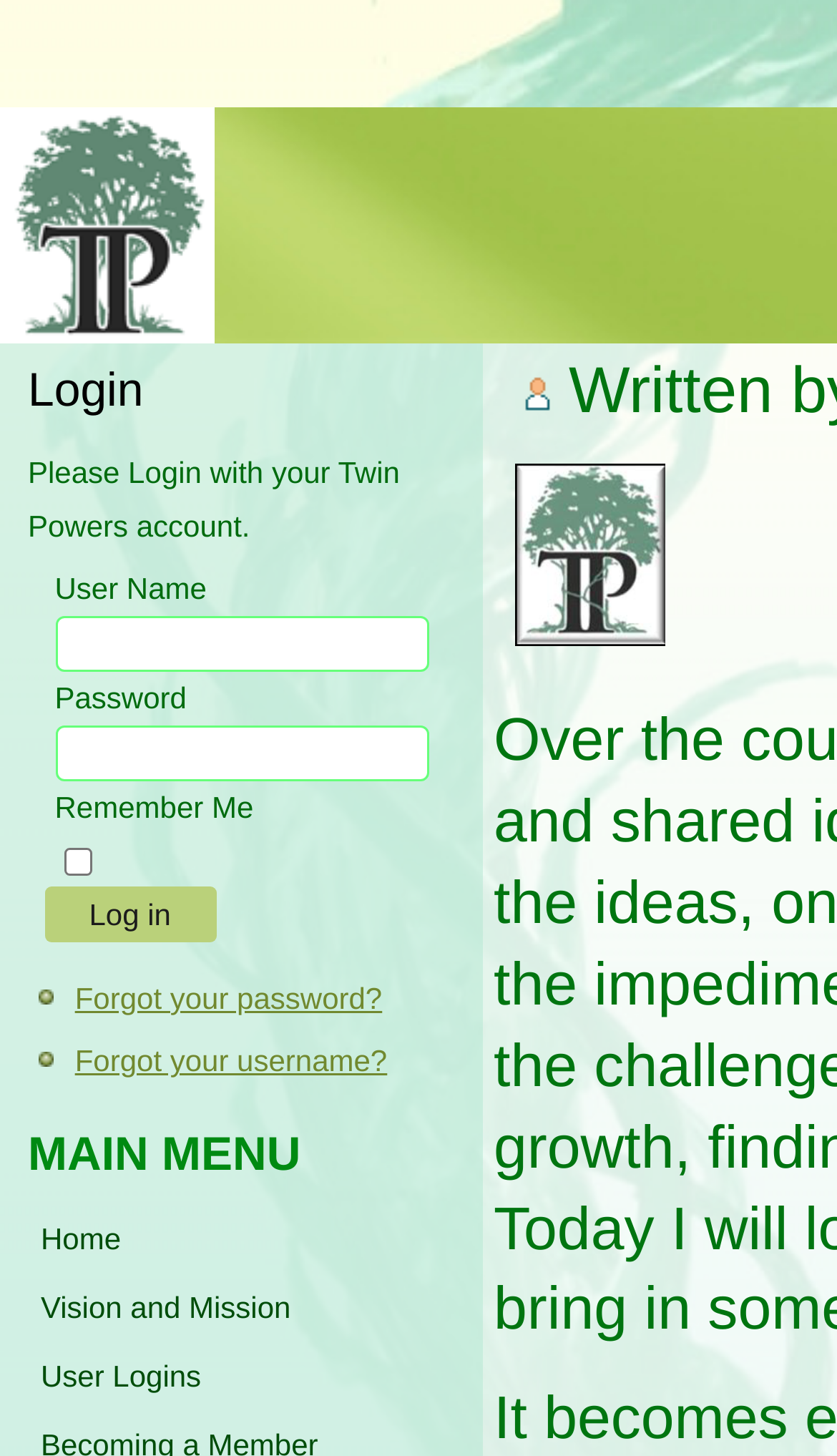Determine the bounding box coordinates for the area that should be clicked to carry out the following instruction: "Click log in".

[0.053, 0.609, 0.258, 0.647]